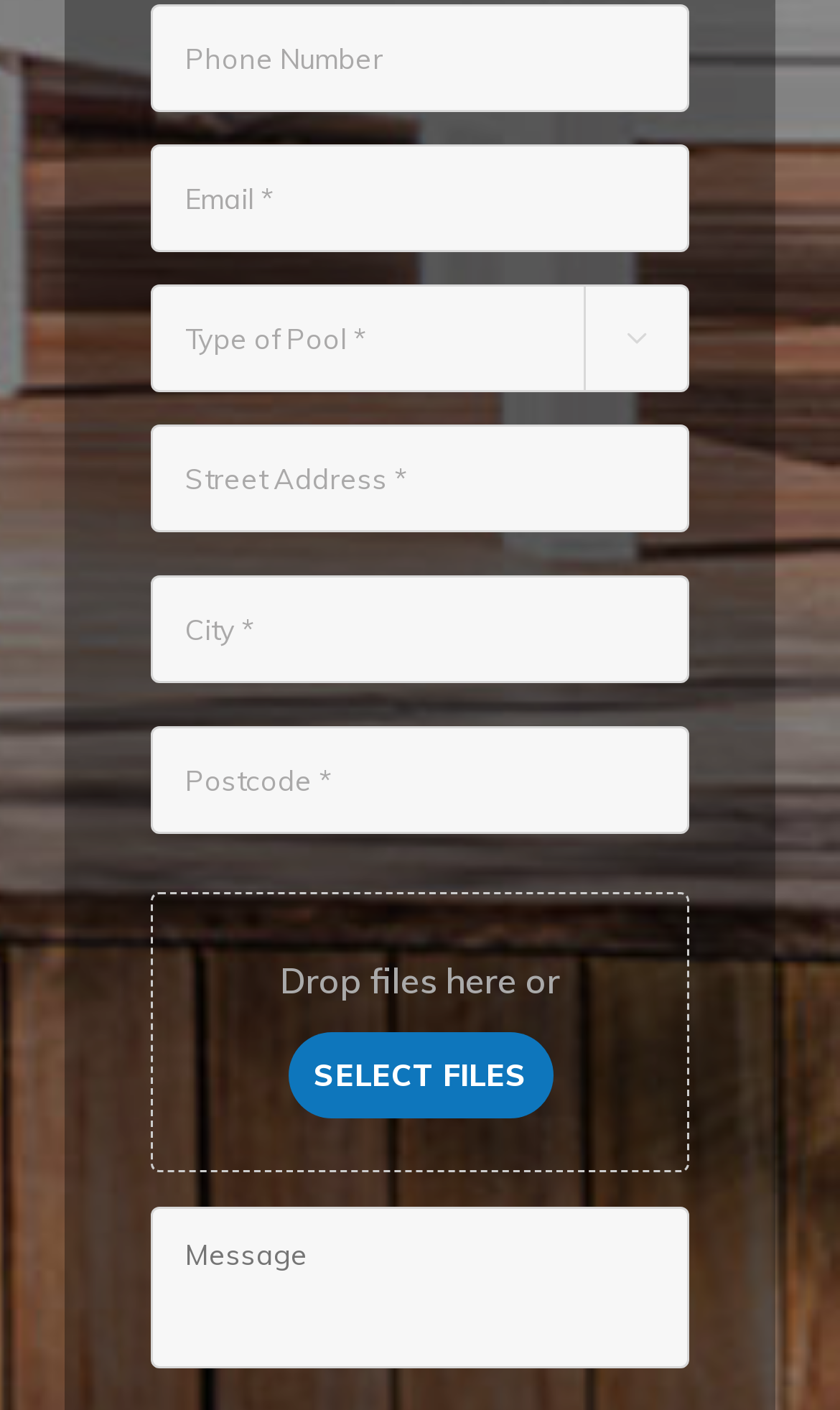Point out the bounding box coordinates of the section to click in order to follow this instruction: "Select type of pool".

[0.179, 0.202, 0.821, 0.279]